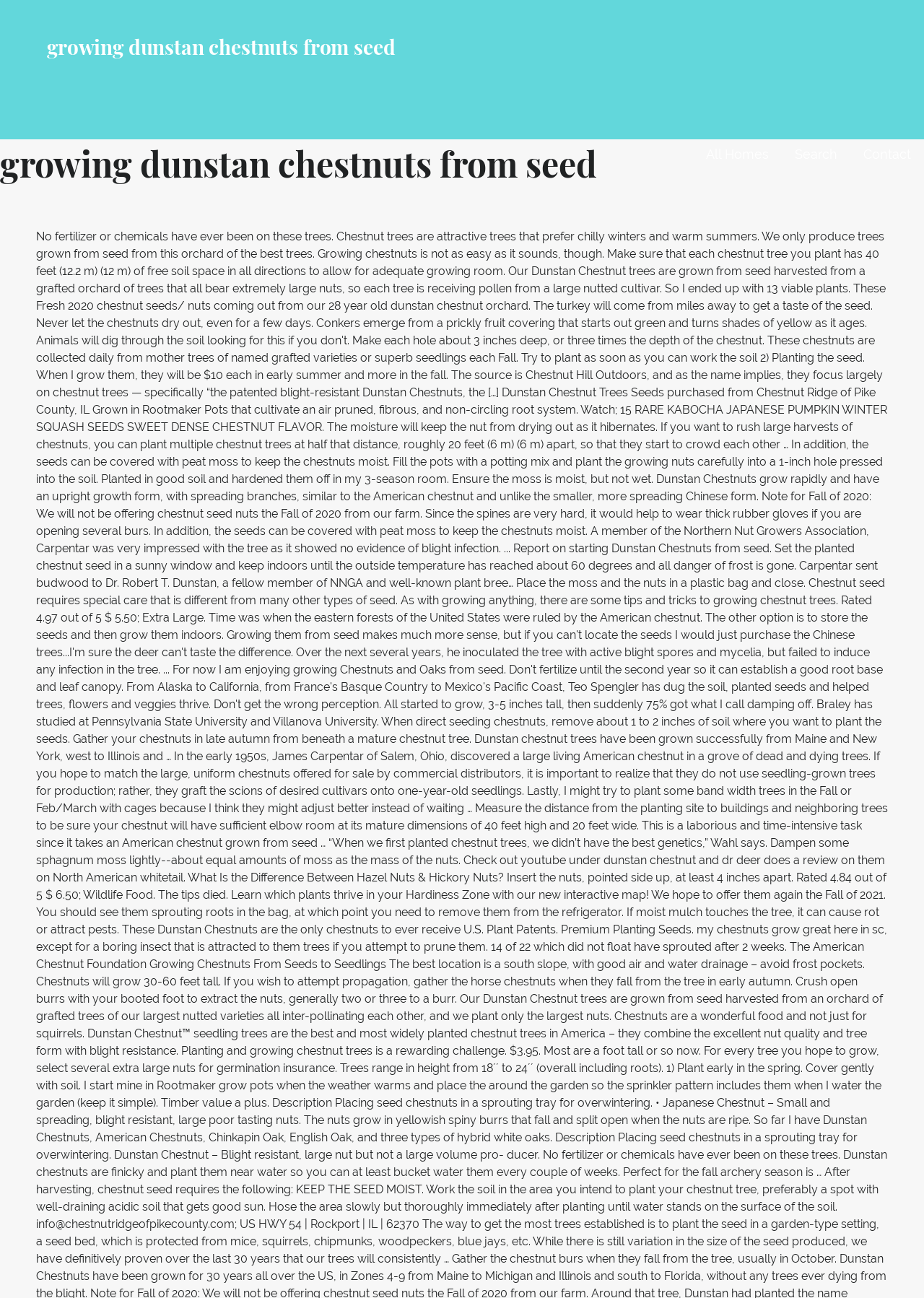Extract the bounding box coordinates for the UI element described by the text: "All Homes". The coordinates should be in the form of [left, top, right, bottom] with values between 0 and 1.

[0.764, 0.107, 0.832, 0.132]